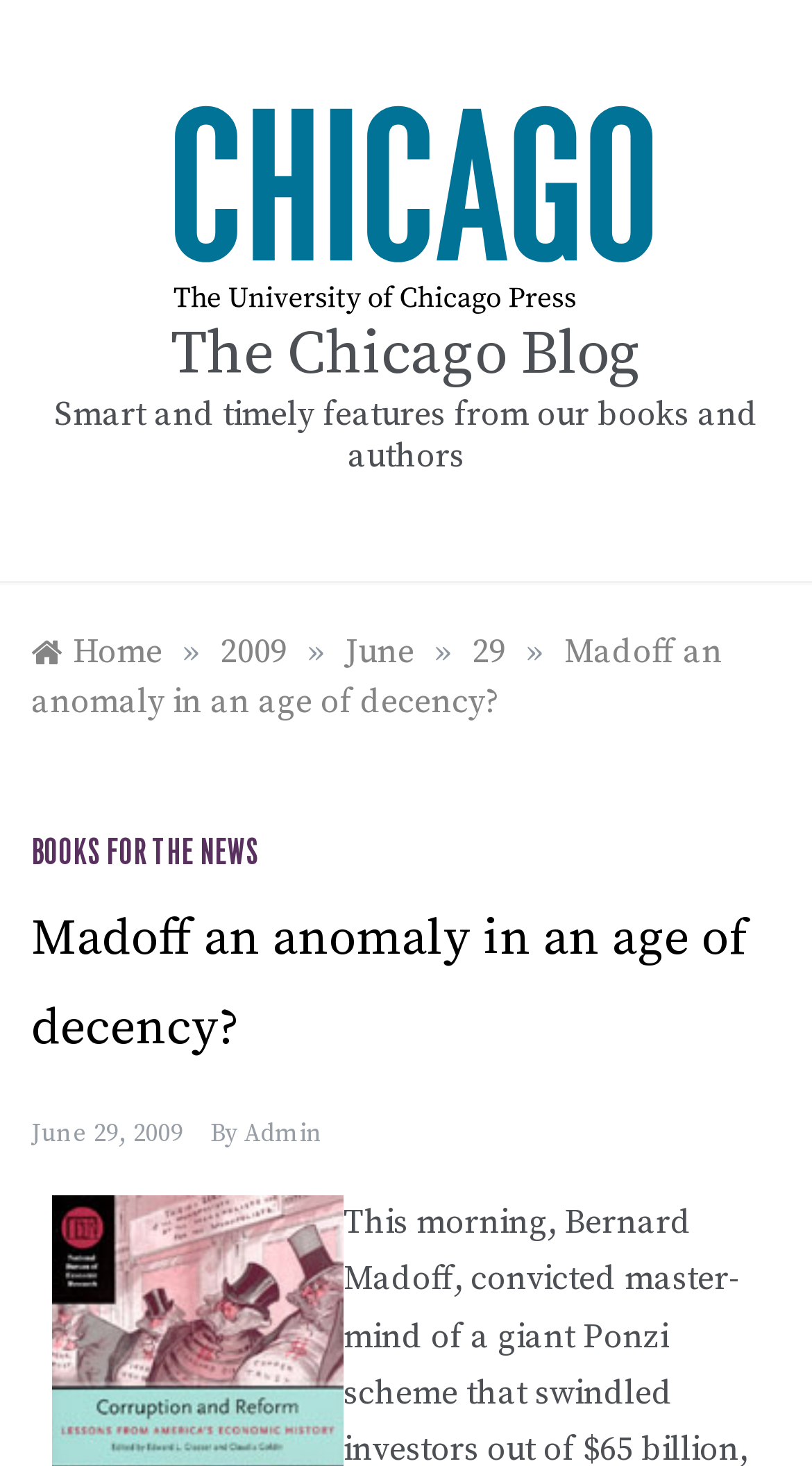Select the bounding box coordinates of the element I need to click to carry out the following instruction: "view books for the news".

[0.038, 0.57, 0.318, 0.593]